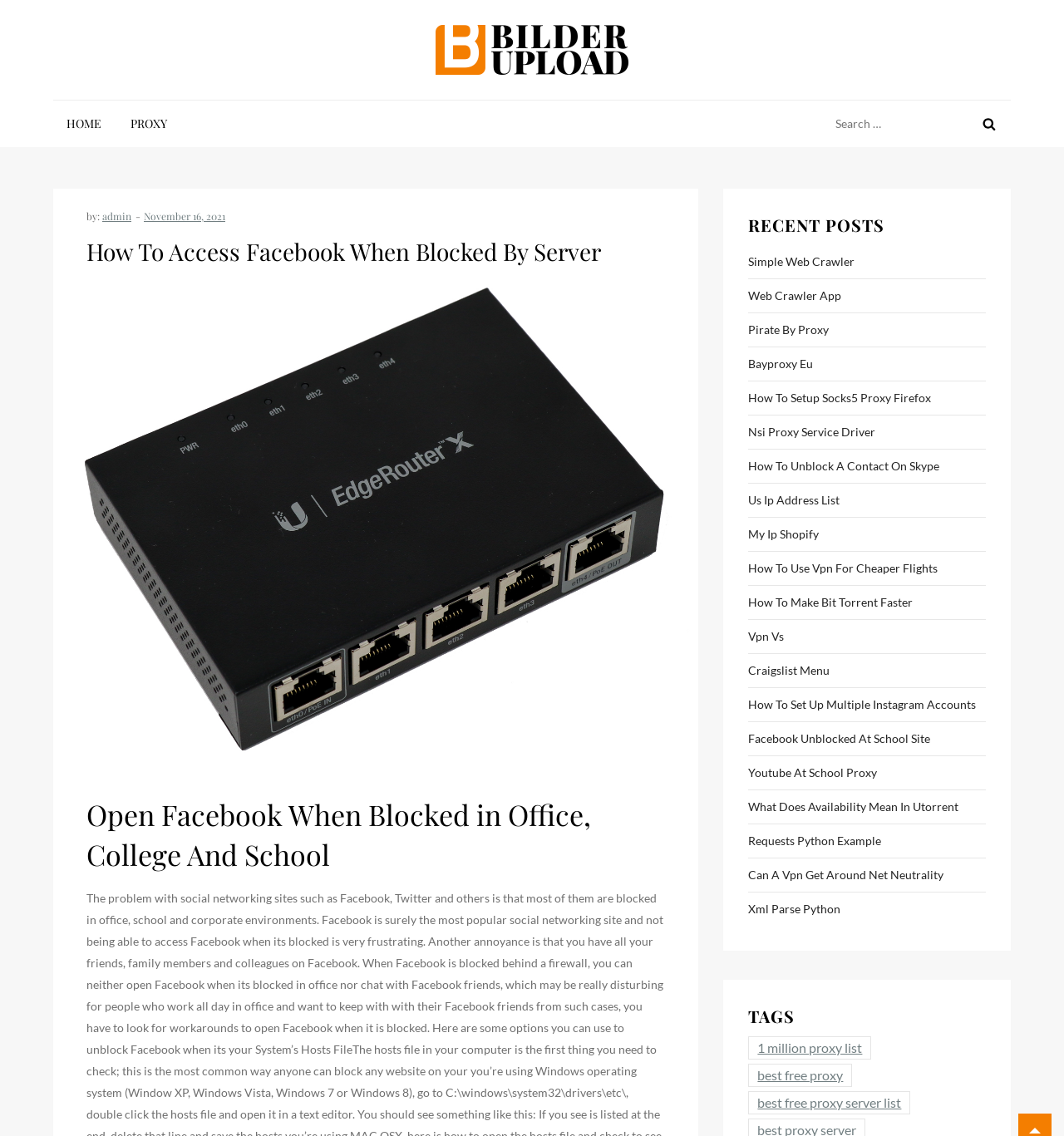Identify the bounding box coordinates for the element you need to click to achieve the following task: "Check the tags". The coordinates must be four float values ranging from 0 to 1, formatted as [left, top, right, bottom].

[0.703, 0.884, 0.927, 0.905]